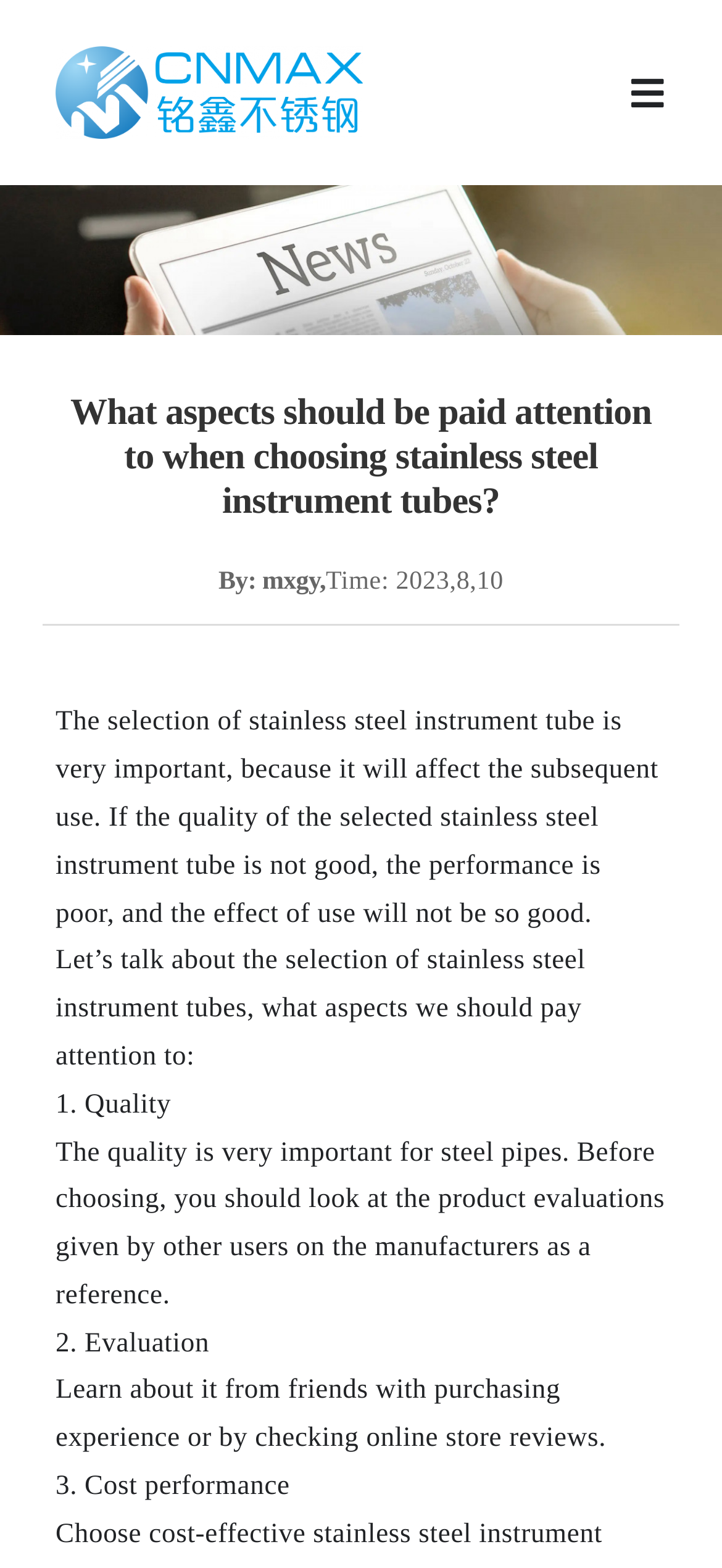Using the provided element description: "Lakisha Davis", identify the bounding box coordinates. The coordinates should be four floats between 0 and 1 in the order [left, top, right, bottom].

None